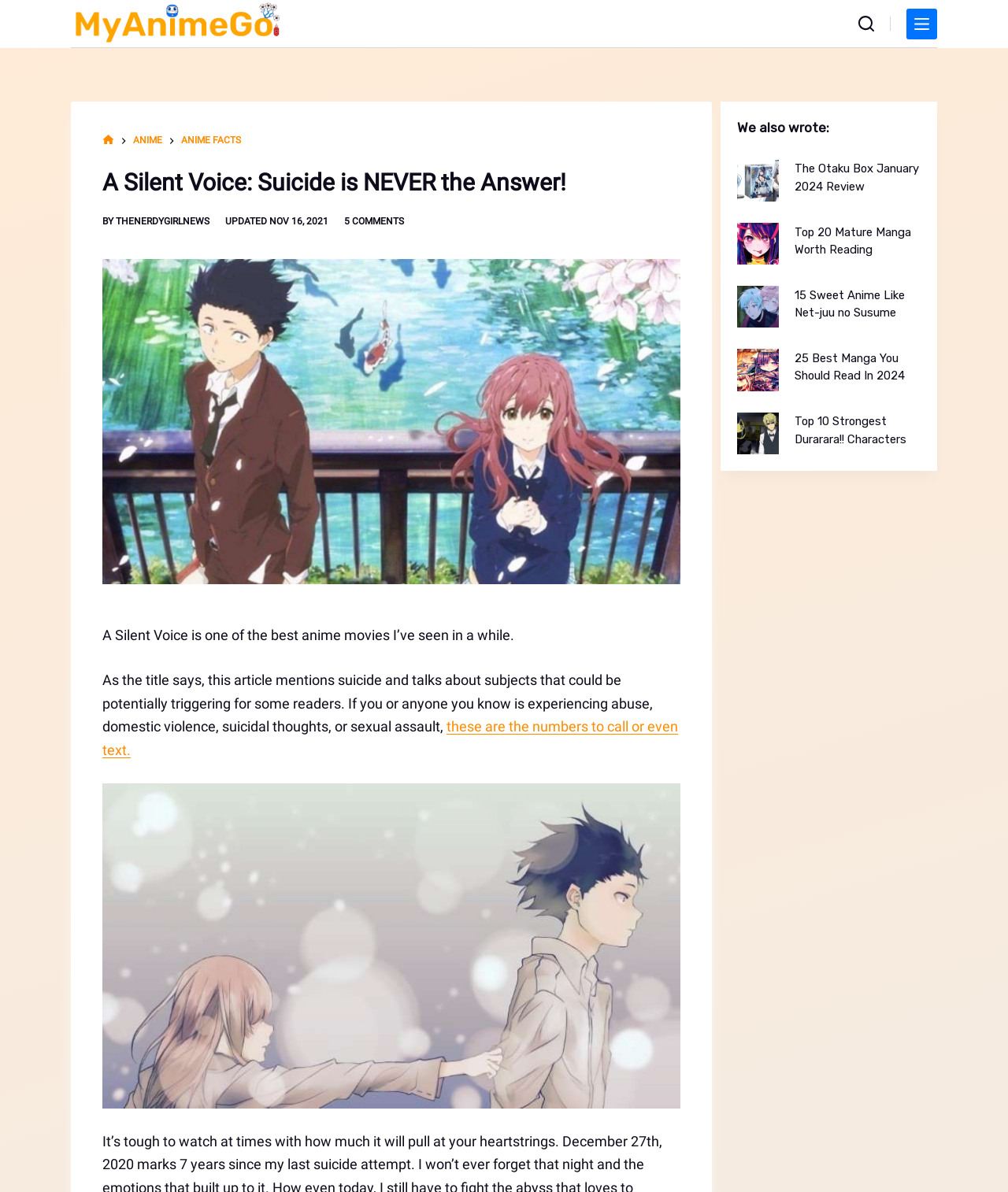Using the webpage screenshot, locate the HTML element that fits the following description and provide its bounding box: "StartUp".

None